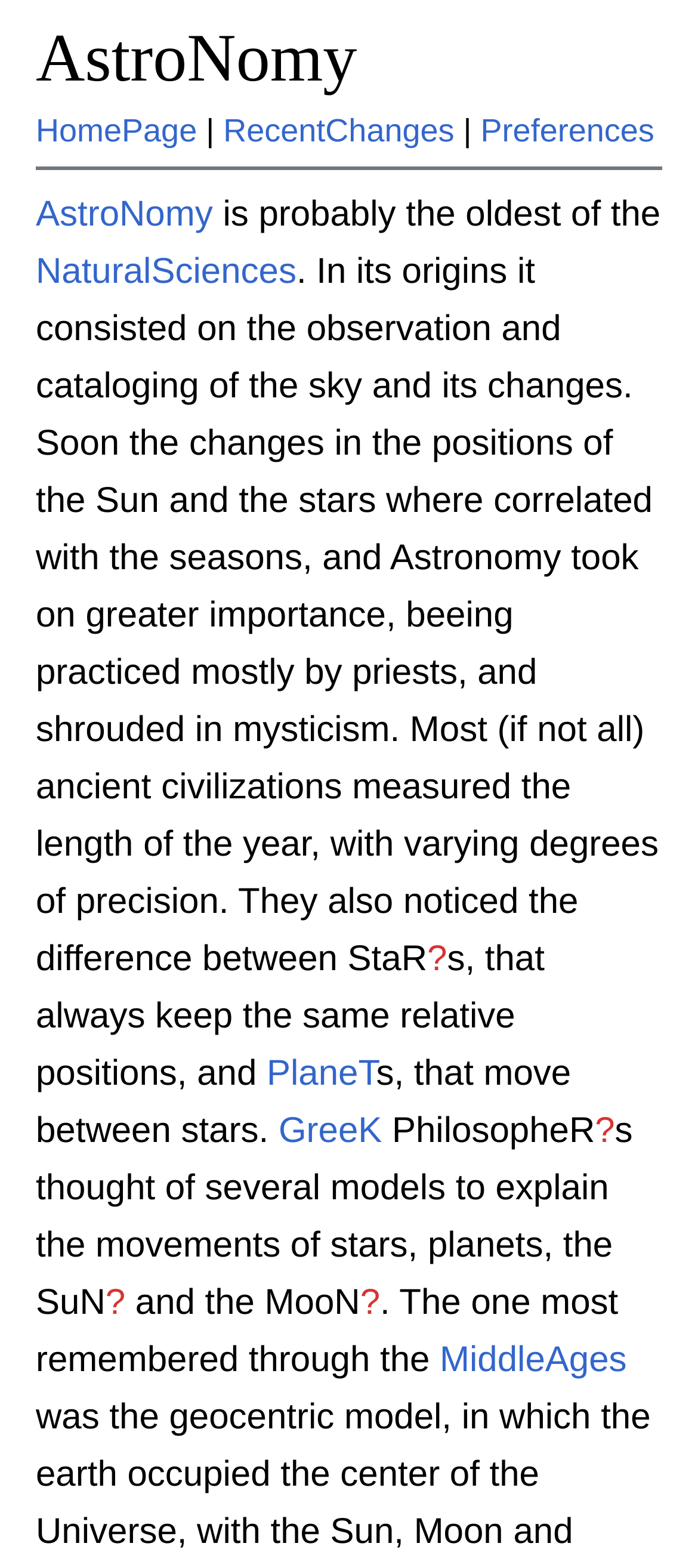What is the main topic of this webpage?
Please provide a detailed and comprehensive answer to the question.

The main topic of this webpage is AstroNomy, which is indicated by the heading 'AstroNomy' at the top of the page and the link 'AstroNomy' below it.